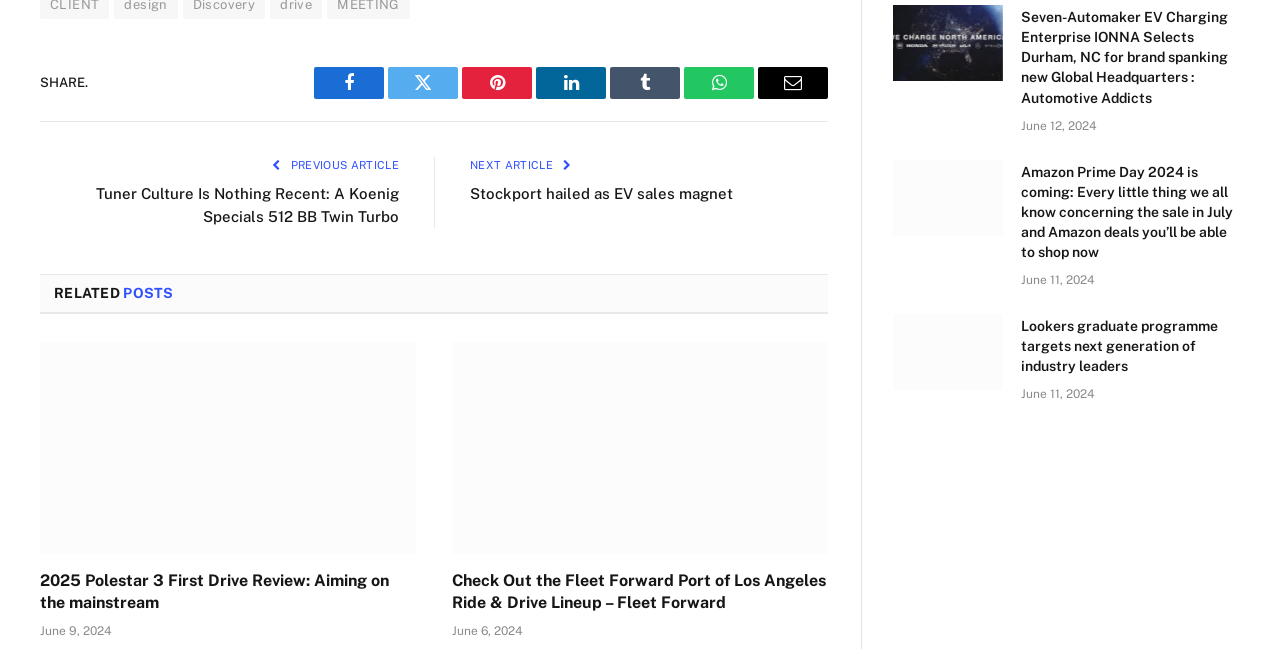What type of content is displayed on this webpage?
Using the image, provide a concise answer in one word or a short phrase.

News articles